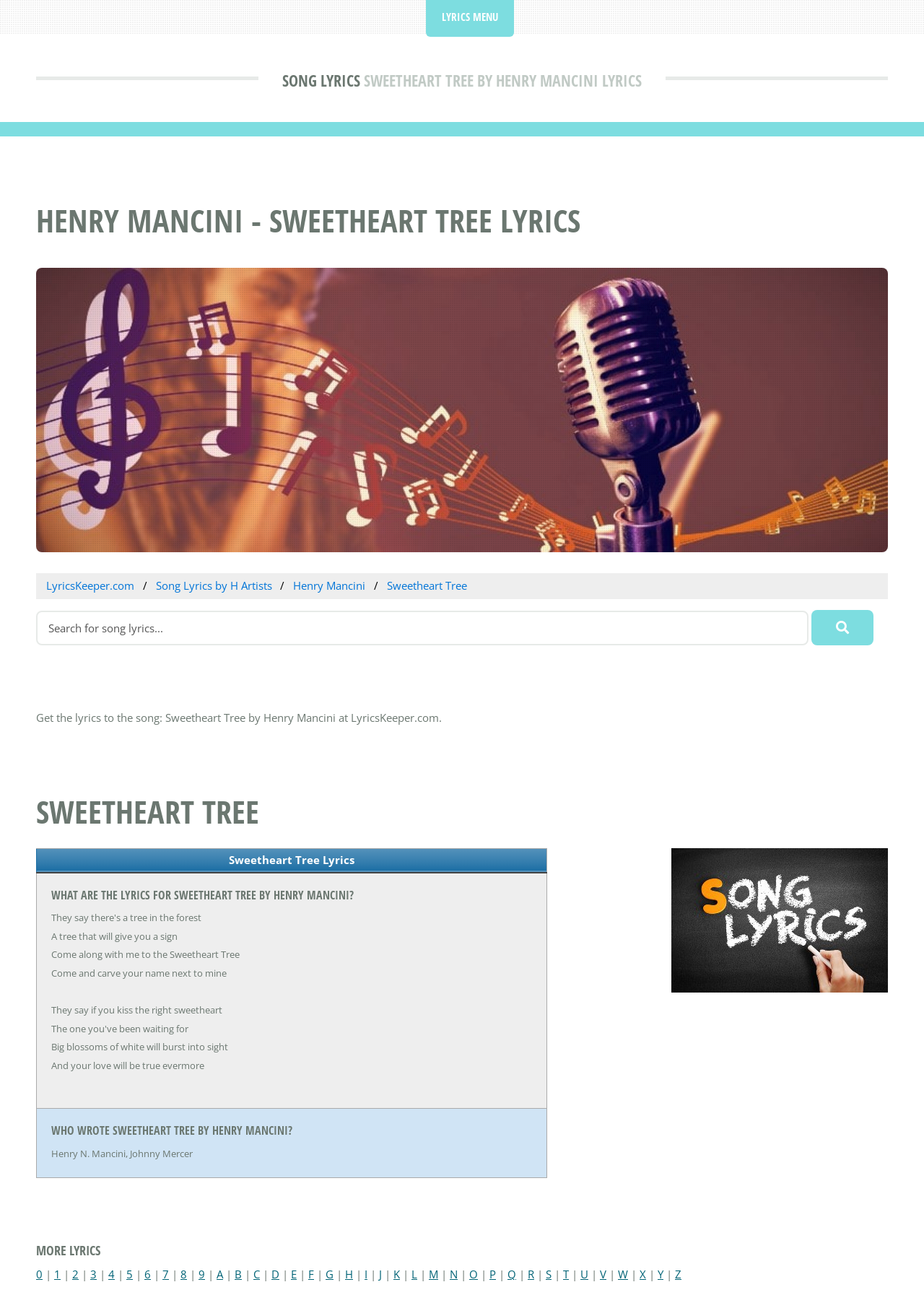What is the website name?
Please use the visual content to give a single word or phrase answer.

LyricsKeeper.com